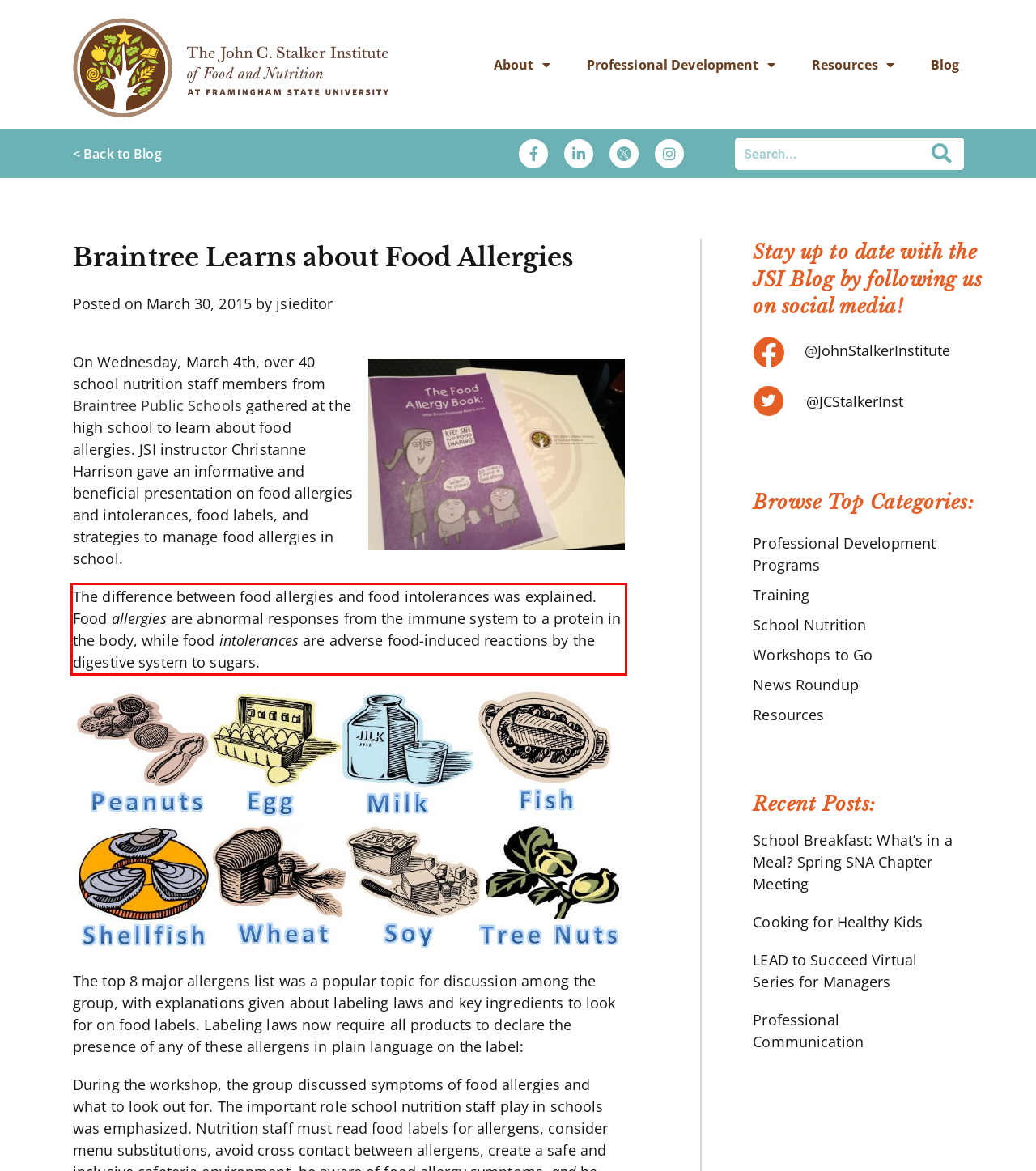Please identify the text within the red rectangular bounding box in the provided webpage screenshot.

The difference between food allergies and food intolerances was explained. Food allergies are abnormal responses from the immune system to a protein in the body, while food intolerances are adverse food-induced reactions by the digestive system to sugars.